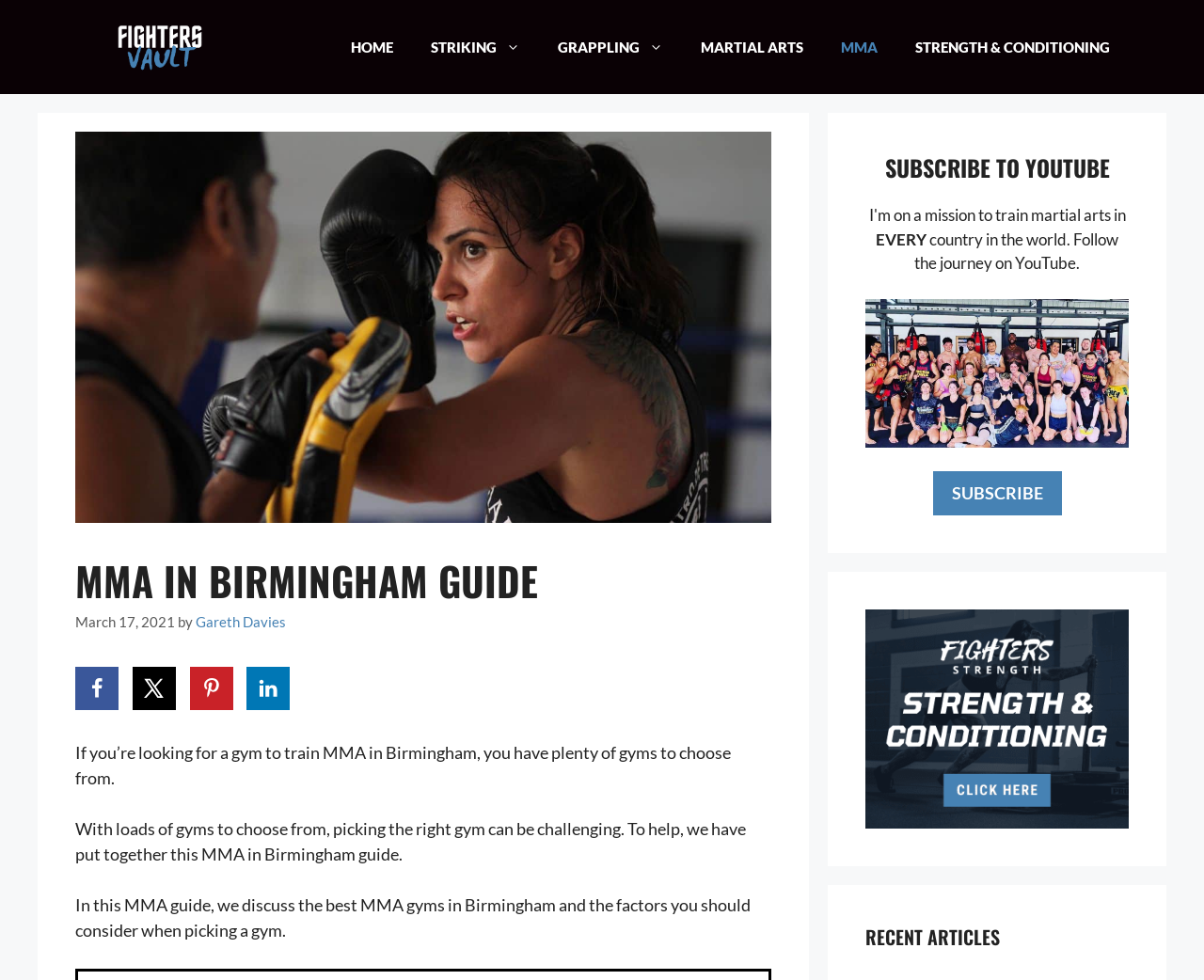Create a detailed description of the webpage's content and layout.

The webpage is an MMA guide focused on Birmingham, with a prominent banner at the top displaying the site's name. Below the banner, there is a navigation menu with links to various sections, including HOME, STRIKING, GRAPPLING, MARTIAL ARTS, MMA, and STRENGTH & CONDITIONING. 

To the right of the navigation menu, there is a large image related to MMA in Birmingham. Above the image, there is a header section with a heading "MMA IN BIRMINGHAM GUIDE" and a timestamp "March 17, 2021" along with the author's name "Gareth Davies". 

Below the header section, there are social media sharing links, including Facebook, X, Pinterest, and LinkedIn, each accompanied by a small icon. 

The main content of the webpage starts with a brief introduction to MMA gyms in Birmingham, followed by three paragraphs discussing the challenges of choosing the right gym and the purpose of the guide. 

On the right-hand side of the webpage, there are two complementary sections. The top section has a heading "SUBSCRIBE TO YOUTUBE" and a brief description, along with a link to subscribe and a YouTube icon. The bottom section has a figure with a link to "Fighters Strength Adverts" and a heading "RECENT ARTICLES" below it.